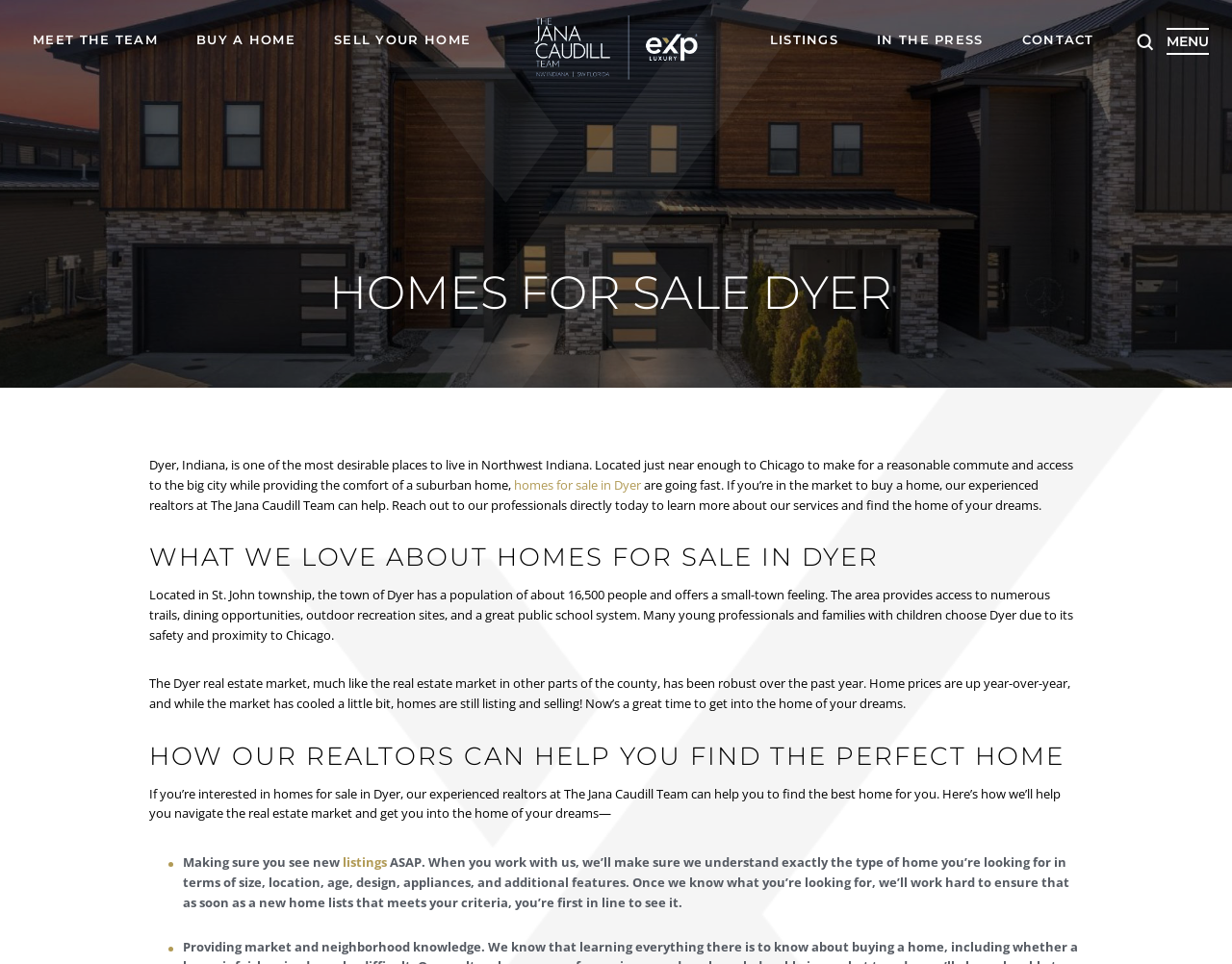Provide your answer in a single word or phrase: 
What is the name of the real estate team?

The Jana Caudill Team